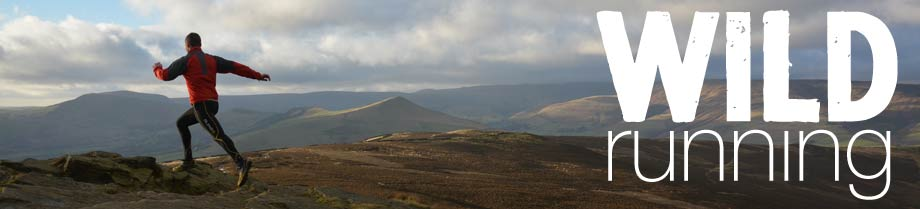Provide a brief response to the question below using a single word or phrase: 
What is the landscape composed of?

Rolling hills and clouds